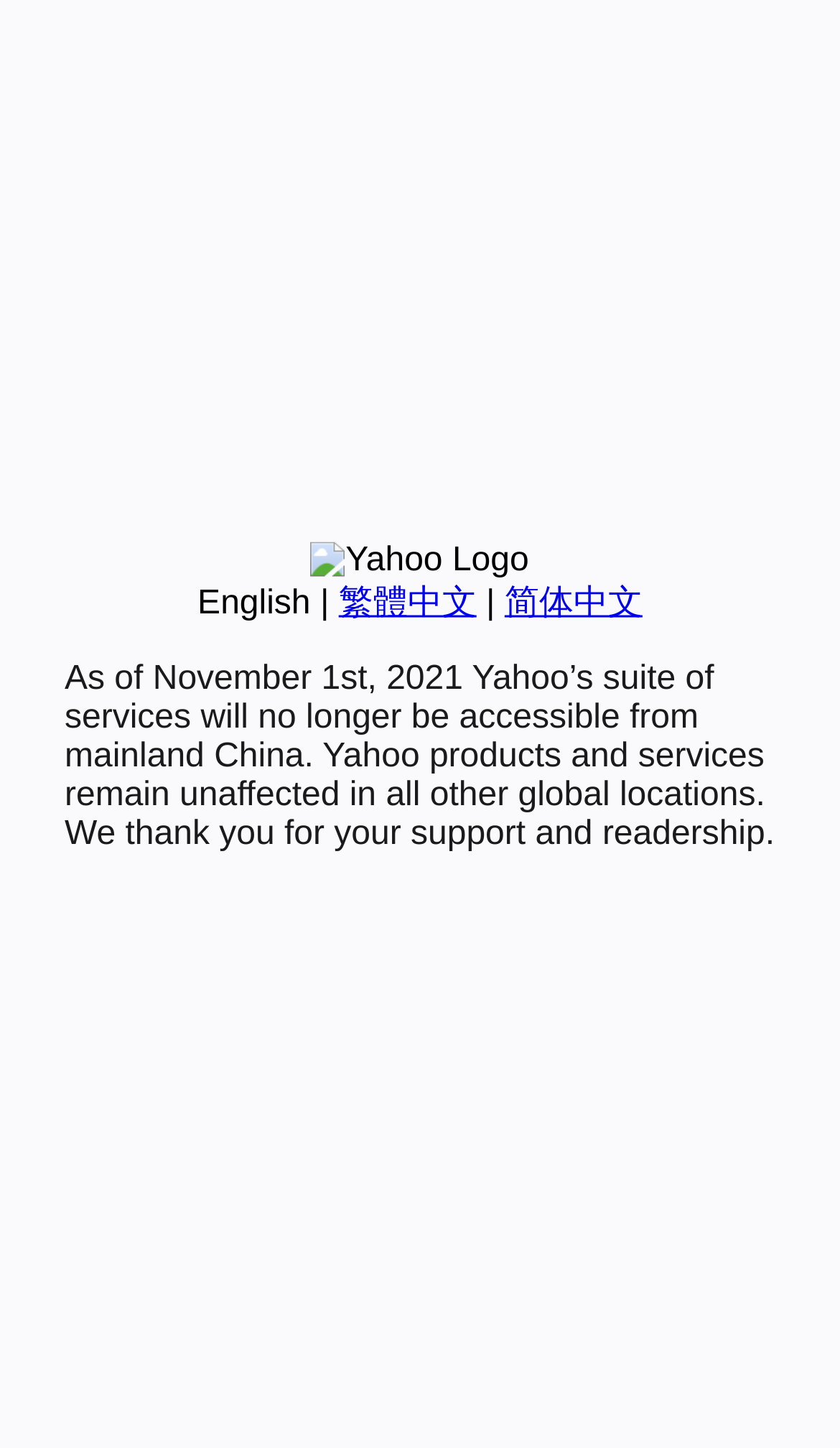Determine the bounding box of the UI component based on this description: "简体中文". The bounding box coordinates should be four float values between 0 and 1, i.e., [left, top, right, bottom].

[0.601, 0.404, 0.765, 0.429]